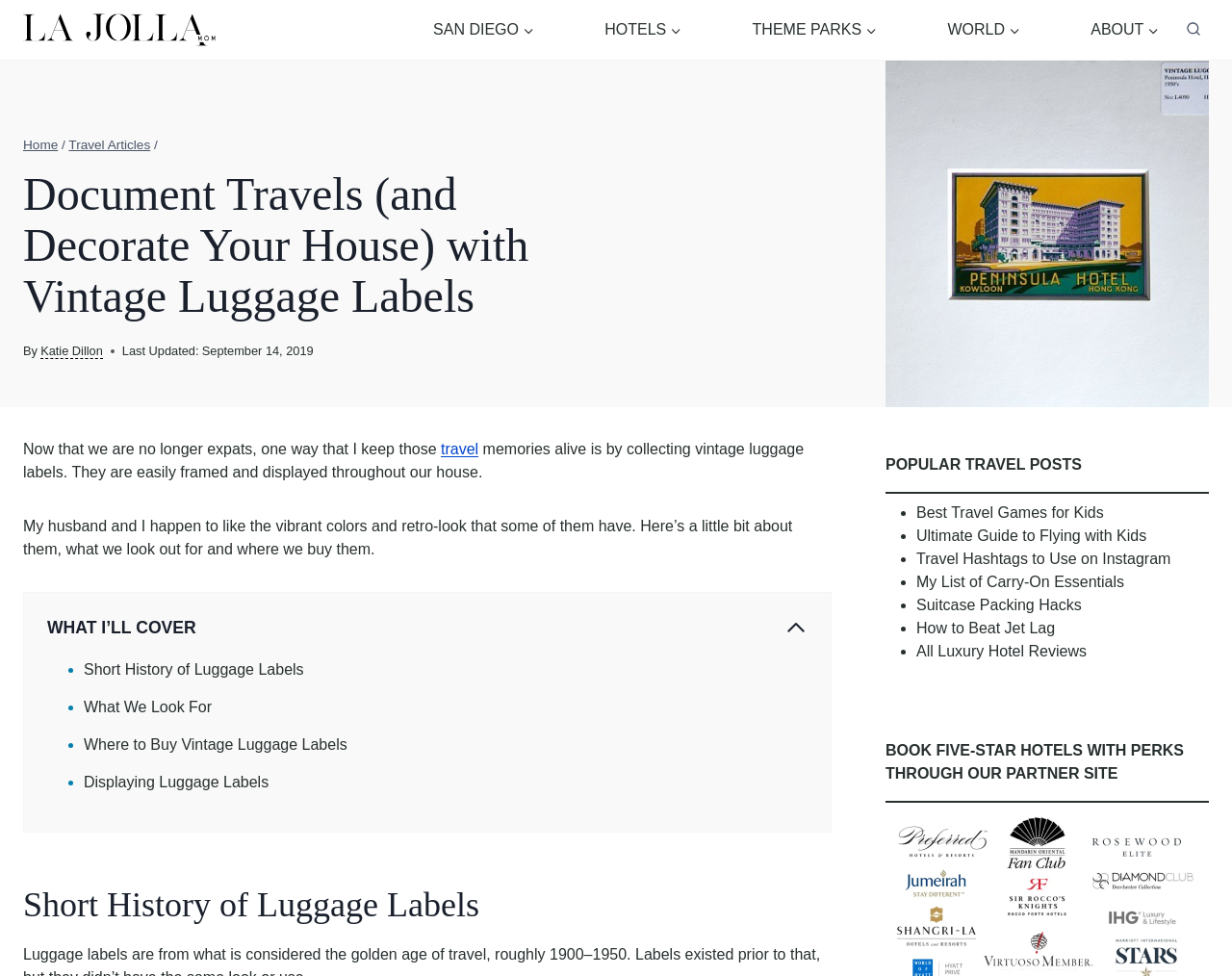Identify the bounding box of the HTML element described as: "Search".

[0.956, 0.015, 0.981, 0.046]